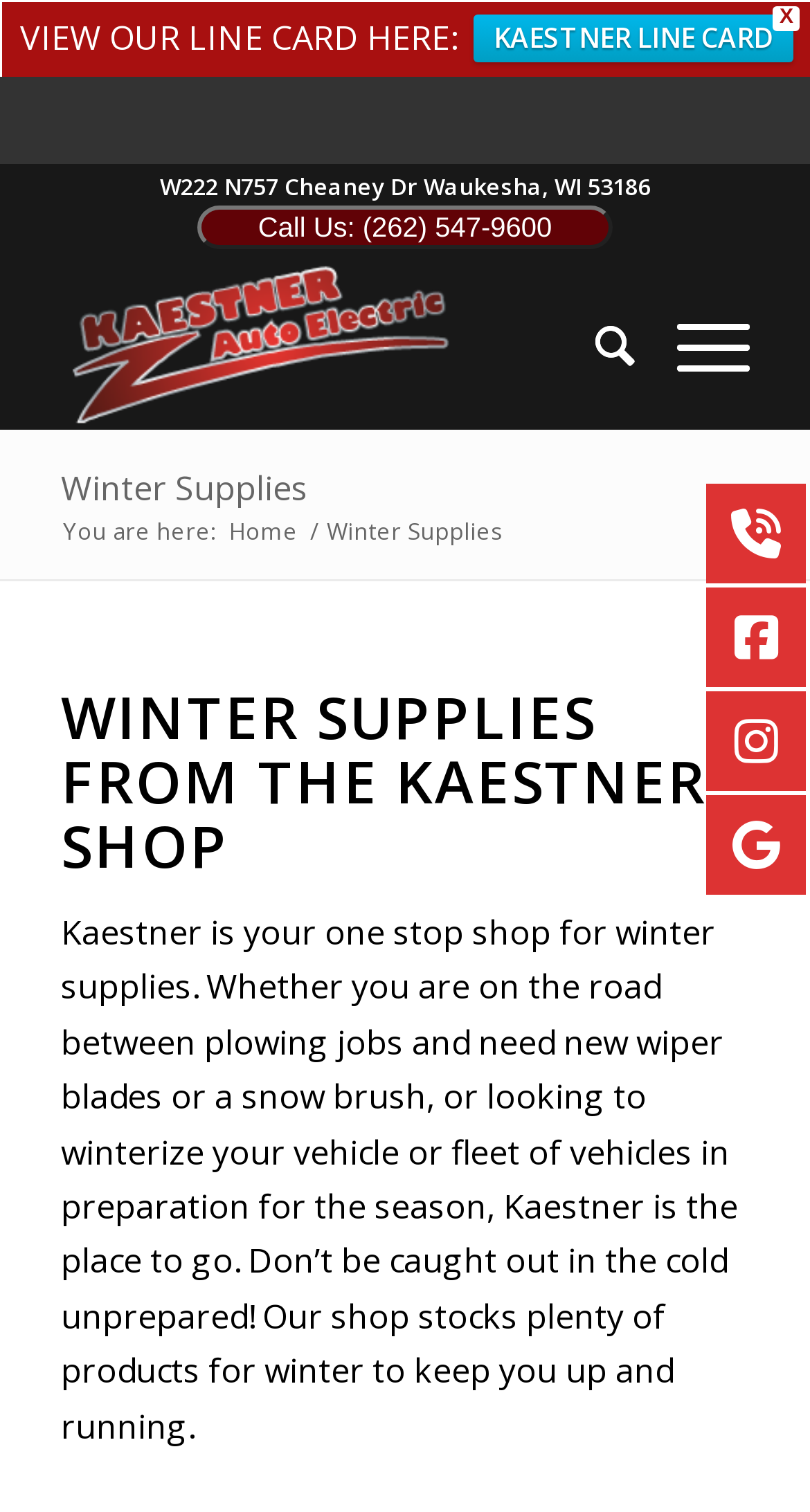What is the name of the company that provides winter supplies?
Please analyze the image and answer the question with as much detail as possible.

I found the company name by looking at the link element that contains the text 'Kaestner Auto Electric', which is the name of the company that provides winter supplies.